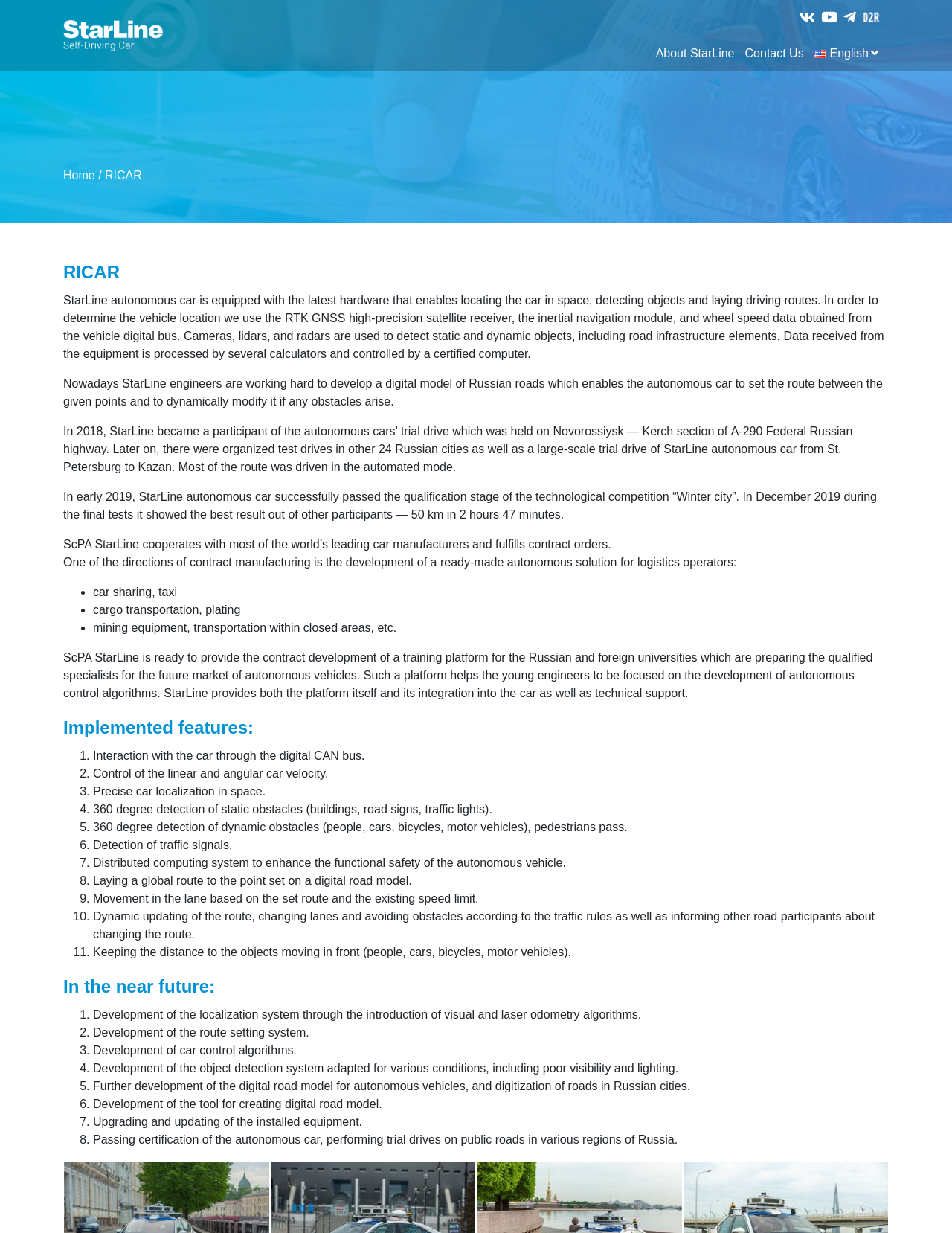What is the name of the autonomous car?
Please provide a single word or phrase answer based on the image.

StarLine